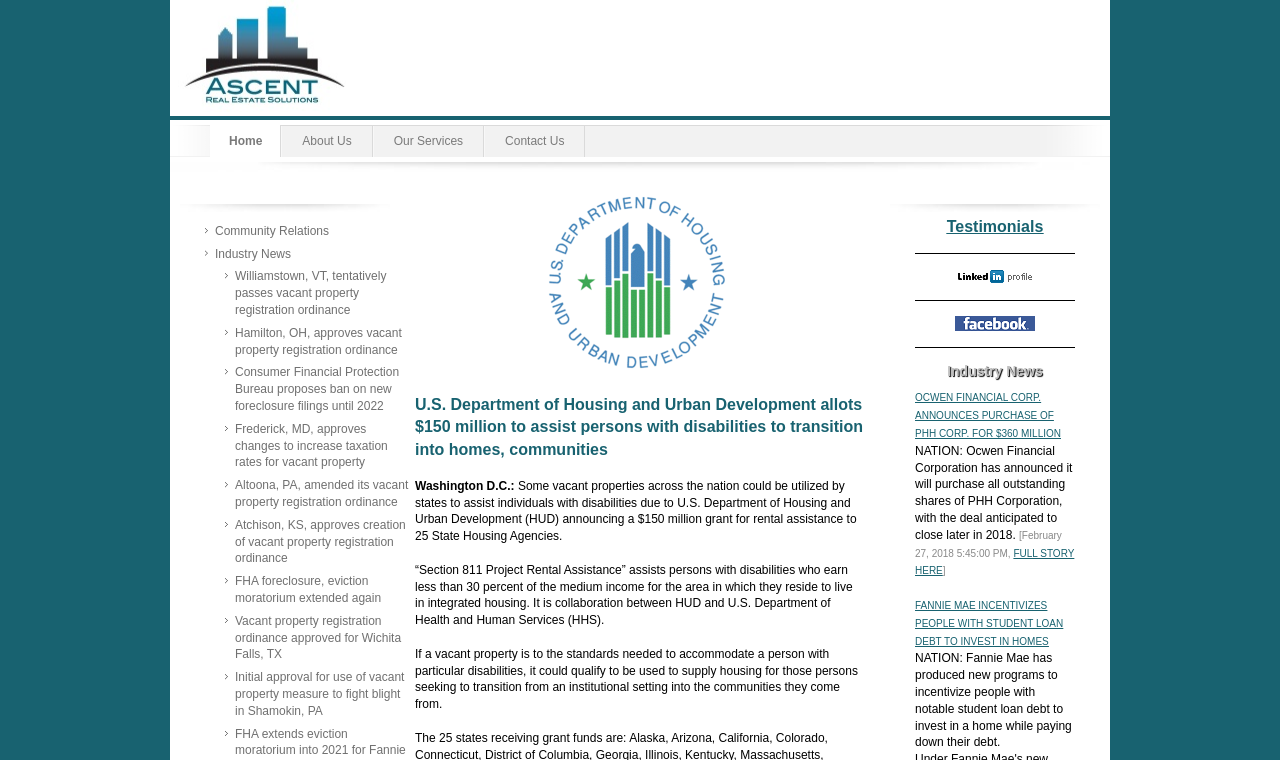Summarize the webpage with a detailed and informative caption.

The webpage appears to be a news article or blog post from the U.S. Department of Housing and Urban Development, focusing on a $150 million grant to assist persons with disabilities in transitioning into homes and communities. 

At the top of the page, there is a logo image of Ascent Real Estate Solutions, Vacant Property Registration, Code Violation Management, and Vendor Management. Below the logo, there are navigation links to "Home", "About Us", "Our Services", and "Contact Us". 

On the left side of the page, there are several links to news articles, including "Community Relations", "Industry News", and multiple news headlines related to vacant property registration and housing. 

The main content of the page is a news article with a heading that matches the meta description. The article discusses how the U.S. Department of Housing and Urban Development is providing a $150 million grant to 25 State Housing Agencies to assist individuals with disabilities in finding housing. The article explains that the "Section 811 Project Rental Assistance" program helps individuals with disabilities who earn less than 30% of the medium income for their area to live in integrated housing. 

Below the main article, there are additional links to "Testimonials" and social media profiles, including LinkedIn. There is also a section titled "Industry News" with multiple news articles and headlines related to the housing industry.